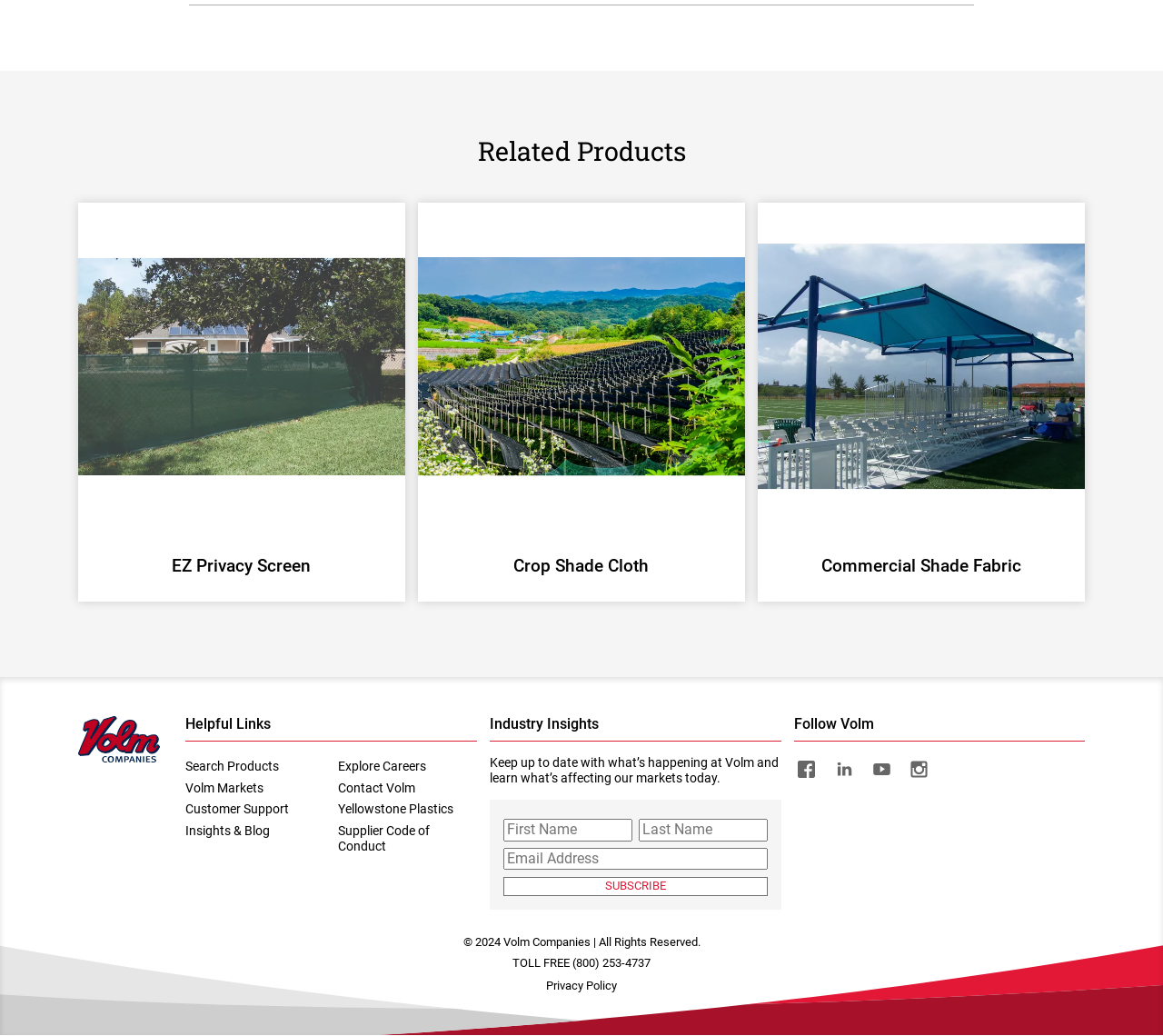What is the name of the company?
Refer to the screenshot and answer in one word or phrase.

Volm Companies